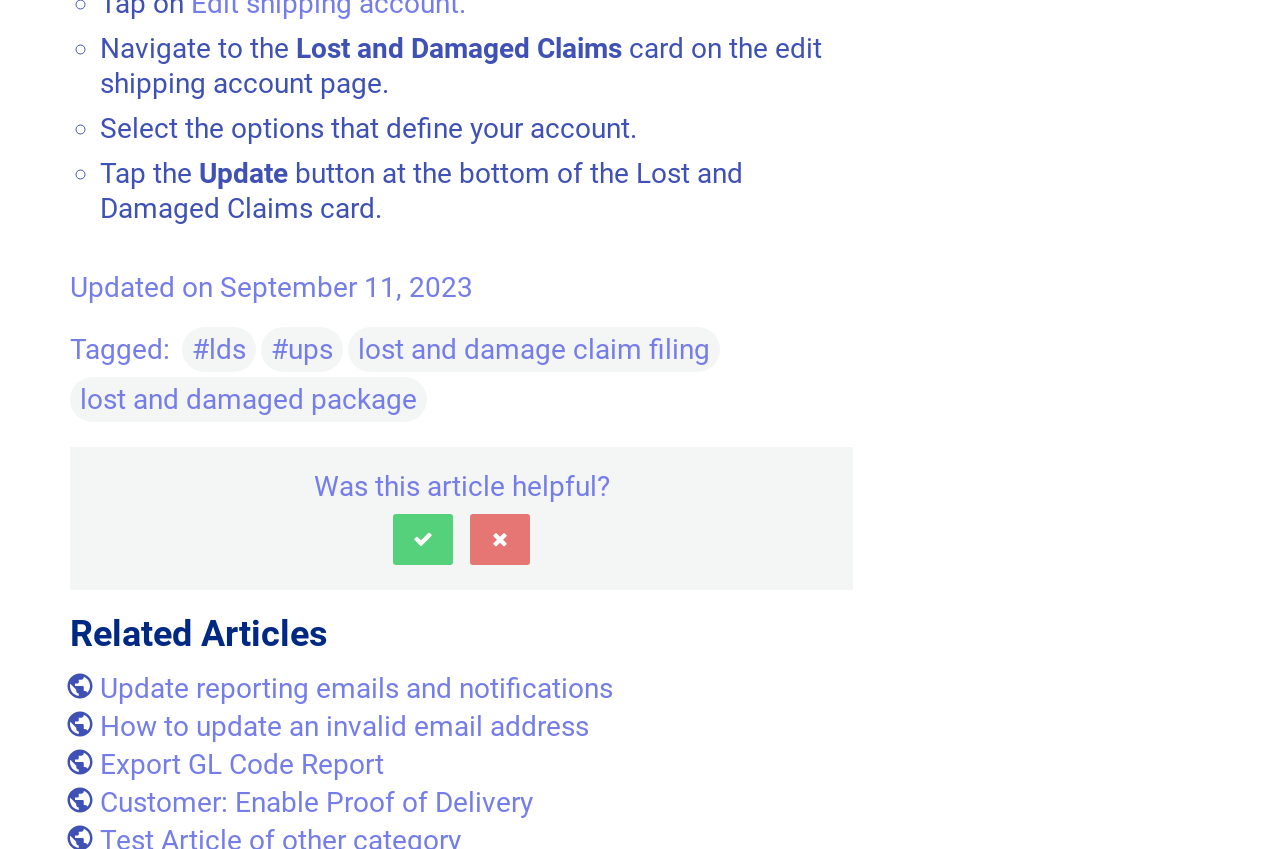Can you identify the bounding box coordinates of the clickable region needed to carry out this instruction: 'Click on the 'Update reporting emails and notifications' link'? The coordinates should be four float numbers within the range of 0 to 1, stated as [left, top, right, bottom].

[0.055, 0.791, 0.479, 0.83]